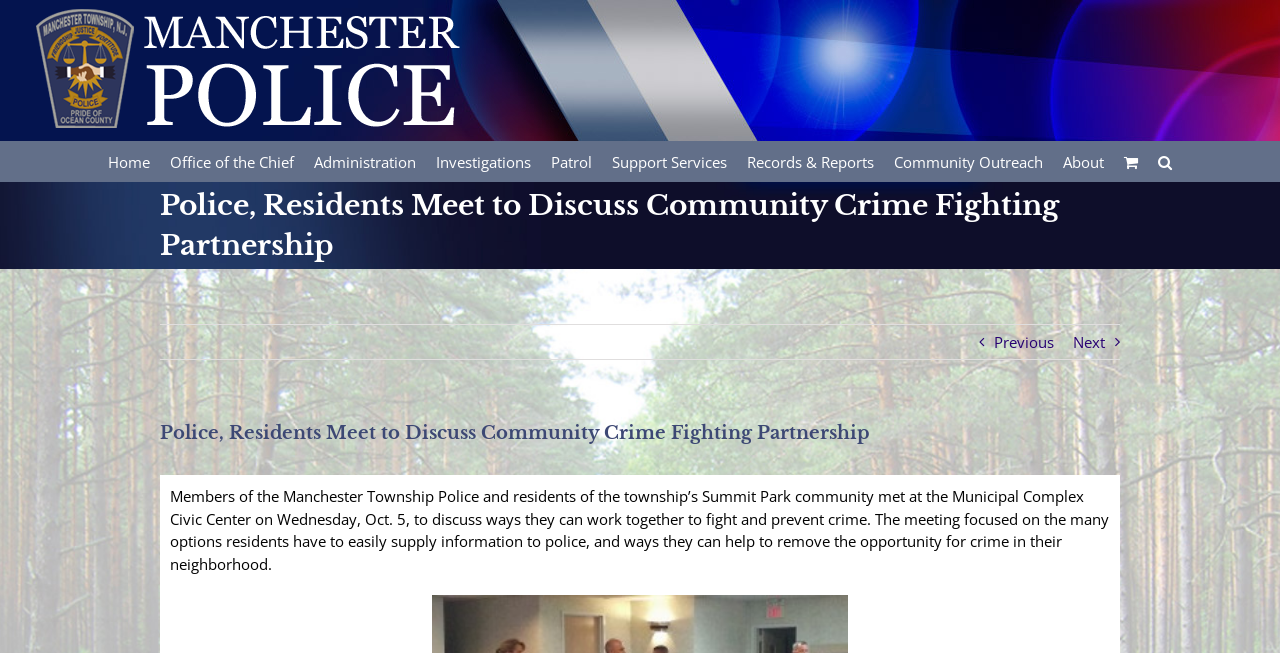What is the purpose of the meeting?
Answer the question with as much detail as you can, using the image as a reference.

The meeting was held to discuss ways the Manchester Township Police and residents of the Summit Park community can work together to fight and prevent crime.